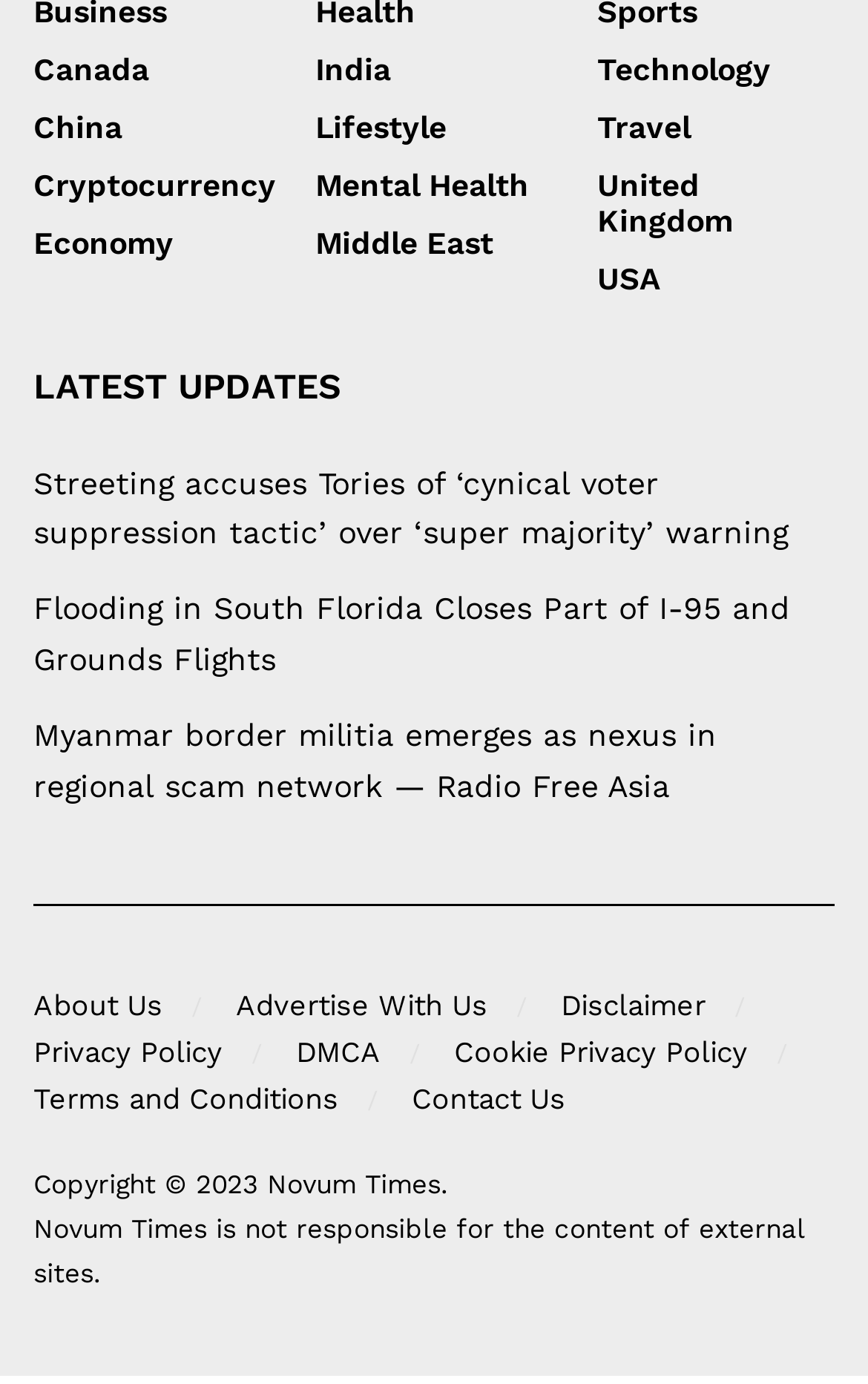Please locate the clickable area by providing the bounding box coordinates to follow this instruction: "Visit About Us page".

[0.038, 0.715, 0.187, 0.739]